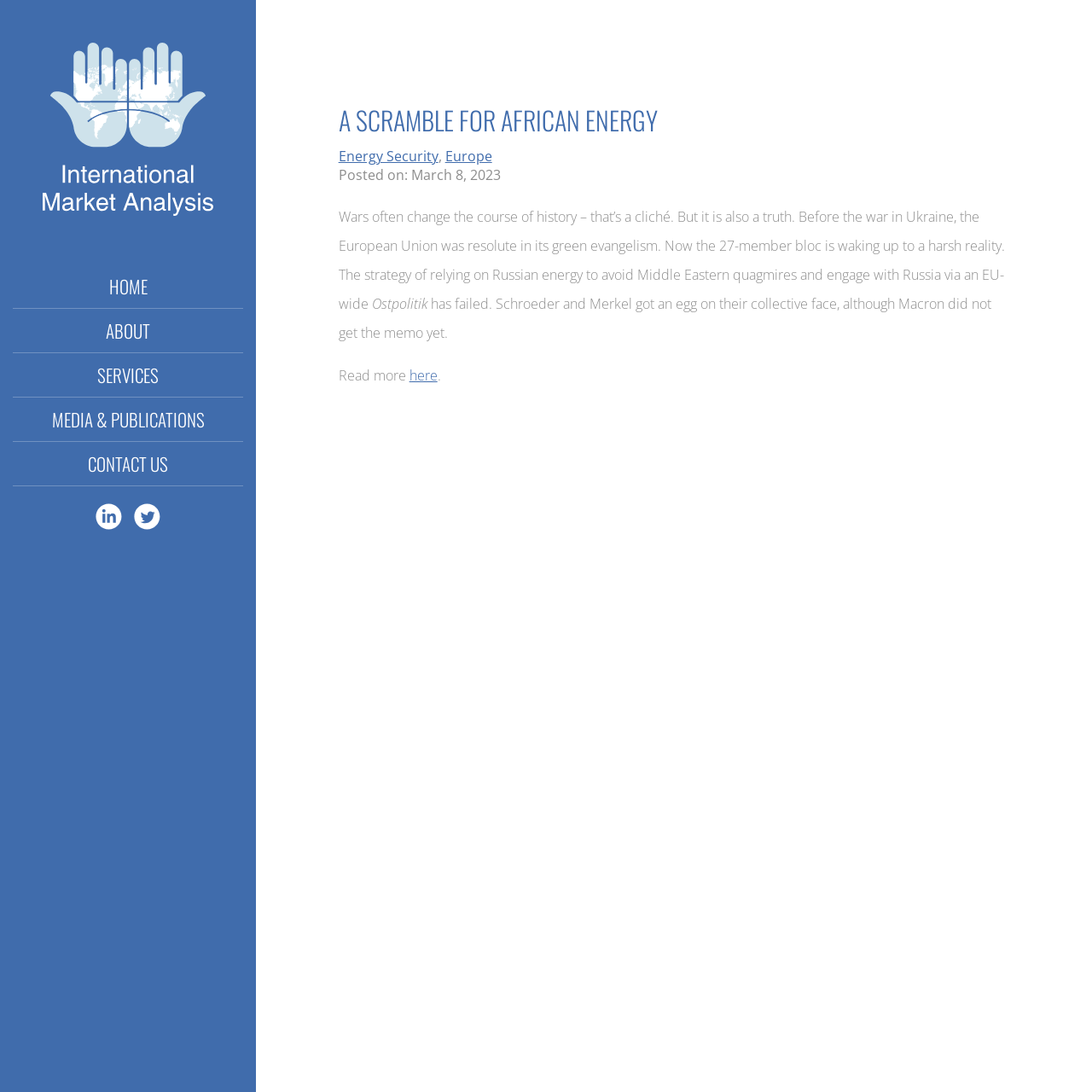Generate a thorough explanation of the webpage's elements.

The webpage is focused on international market analysis, specifically discussing a scramble for African energy. At the top, there is a large heading "INTERNATIONAL MARKET ANALYSIS" which is also a link. Below this heading, there are five links aligned horizontally, including "HOME", "ABOUT", "SERVICES", "MEDIA & PUBLICATIONS", and "CONTACT US". 

To the right of these links, there are two social media links, "LINKEDIN" and "TWITTER". A small non-descriptive text "\xa0" is located above the main article section. 

The main article section is divided into two parts. The top part has a heading "A SCRAMBLE FOR AFRICAN ENERGY" and three links: "Energy Security", "Europe", and a posting date "March 8, 2023". 

The main content of the article is a long paragraph discussing how wars change the course of history, specifically in the context of the European Union's energy strategy. The text mentions "Ostpolitik" and criticizes the approach of Schroeder, Merkel, and Macron. The article ends with a "Read more" text and a link to continue reading.